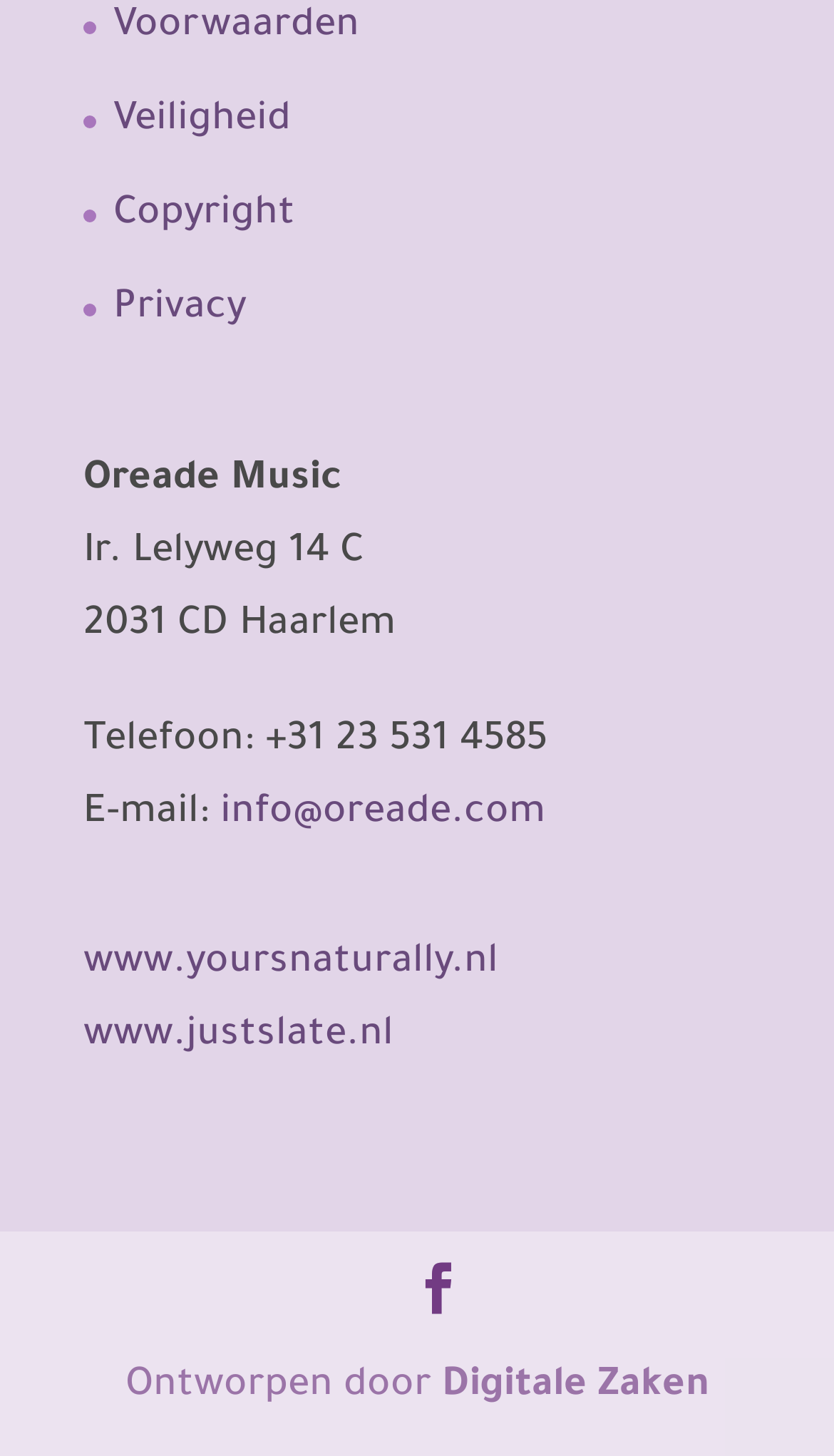Who designed the website?
Please describe in detail the information shown in the image to answer the question.

The website designer's name can be found in the static text element 'Ontworpen door Digitale Zaken' located at the bottom of the webpage, with a bounding box of [0.15, 0.938, 0.85, 0.967].